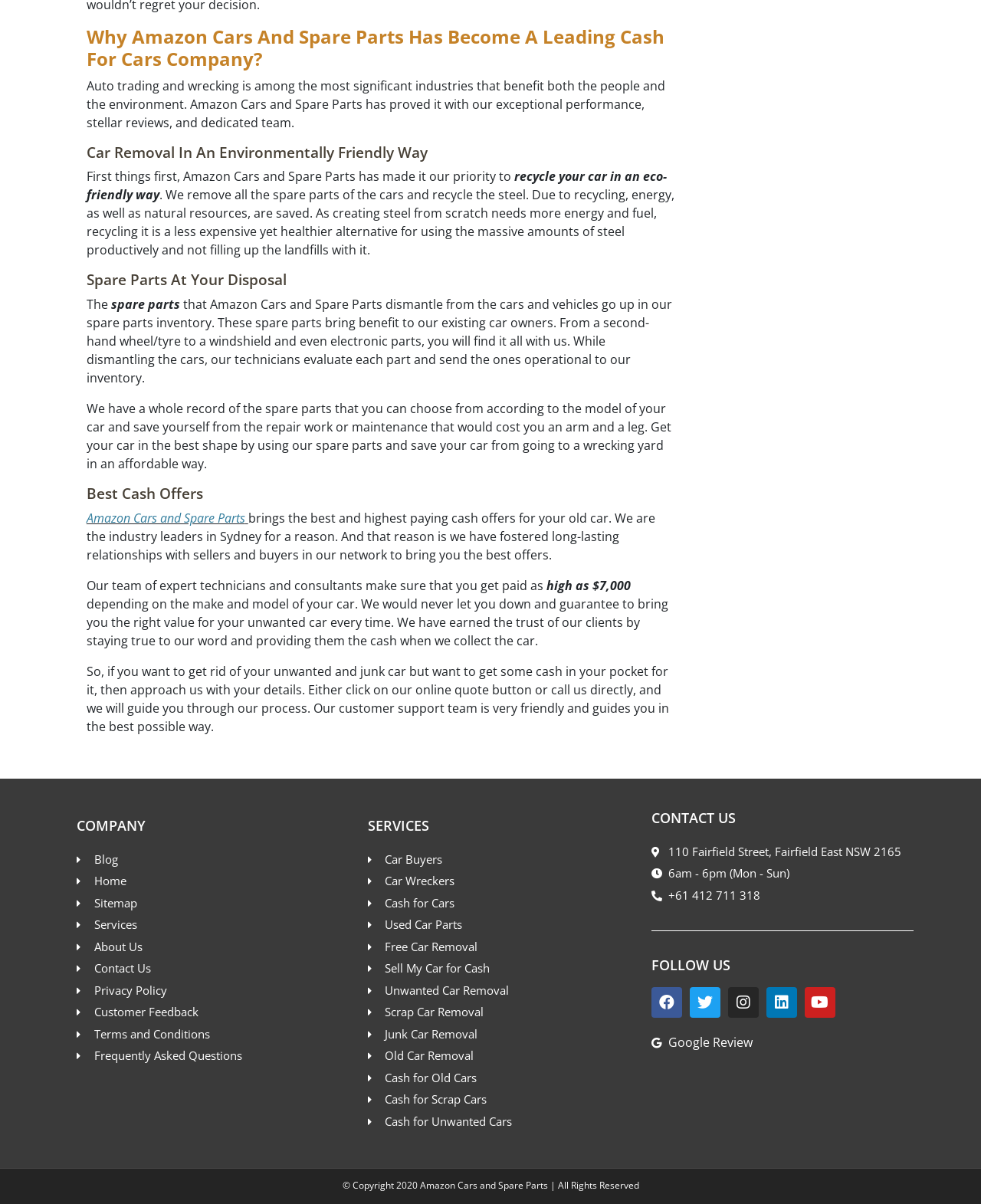Pinpoint the bounding box coordinates of the clickable area needed to execute the instruction: "Click on 'About Us'". The coordinates should be specified as four float numbers between 0 and 1, i.e., [left, top, right, bottom].

[0.078, 0.779, 0.359, 0.793]